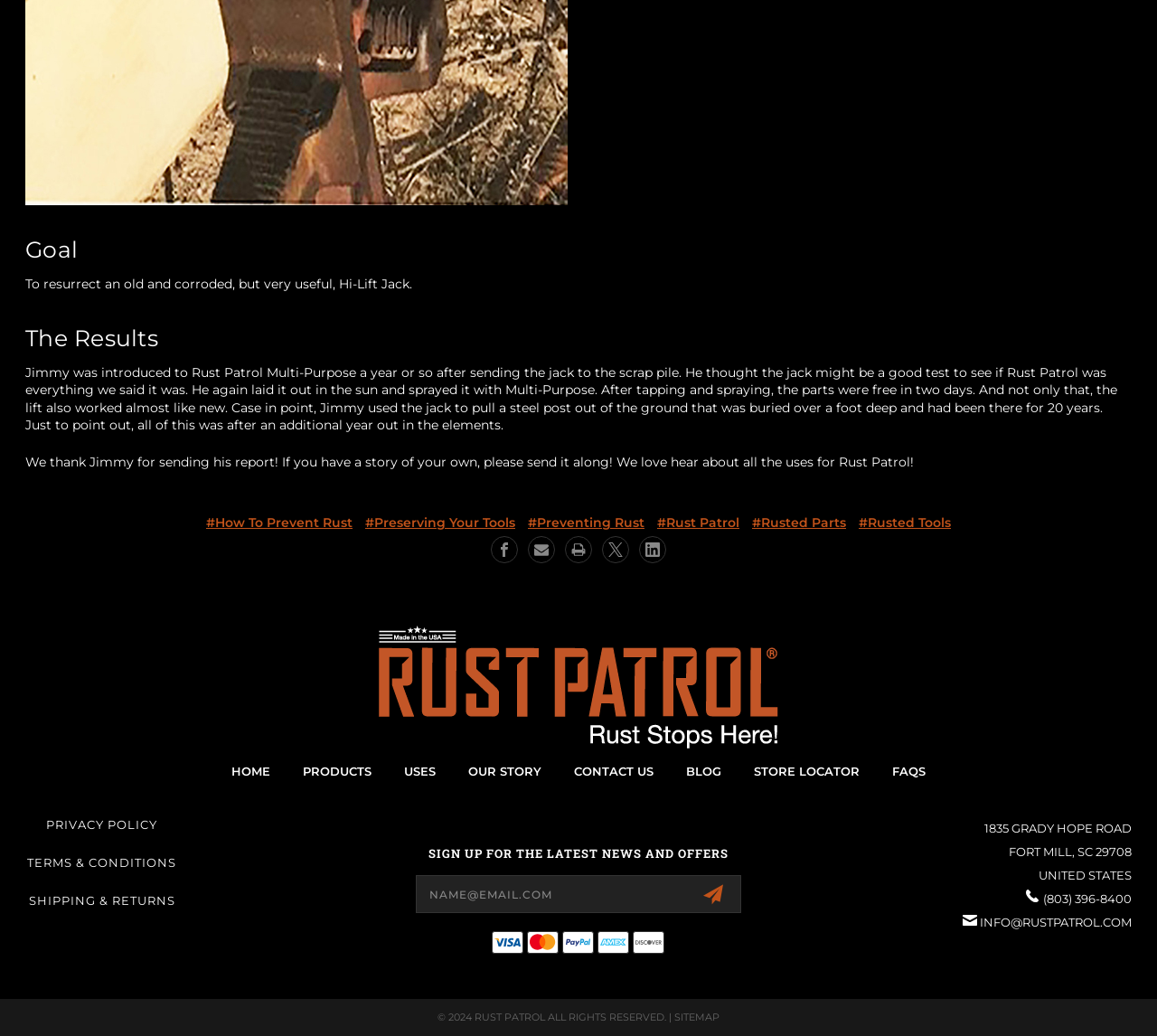By analyzing the image, answer the following question with a detailed response: What is the location of the company?

The location of the company is Fort Mill, SC 29708, as stated in the address section at the bottom of the webpage.